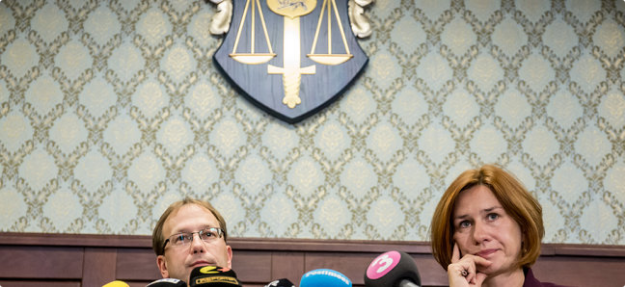Observe the image and answer the following question in detail: What is the symbol on the backdrop behind the individuals?

I observed the backdrop behind the individuals and noticed a symbol that represents justice, which is a coat of arms adorned with a pair of scales.